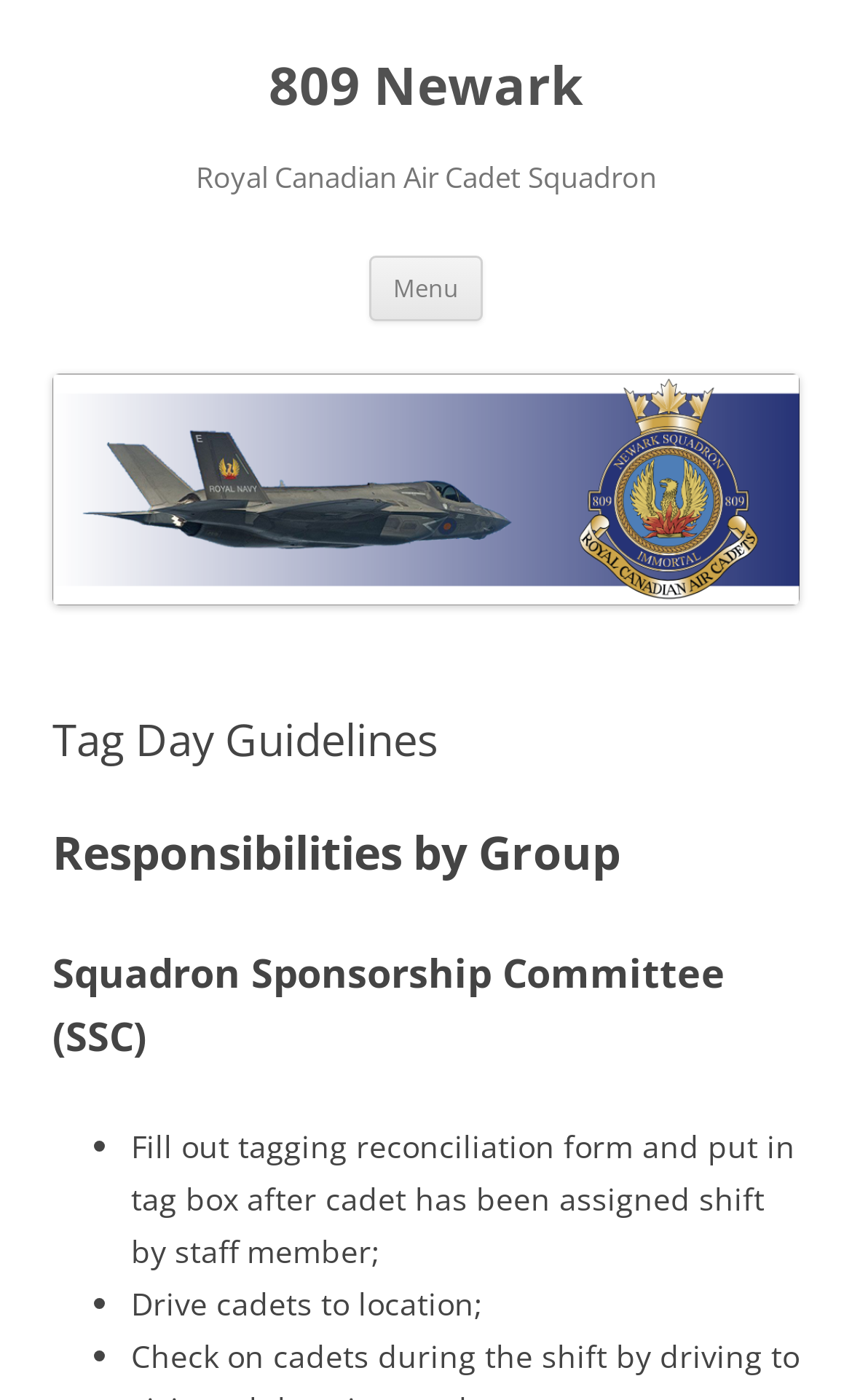What is the name of the squadron?
Please provide a single word or phrase as your answer based on the image.

Royal Canadian Air Cadet Squadron